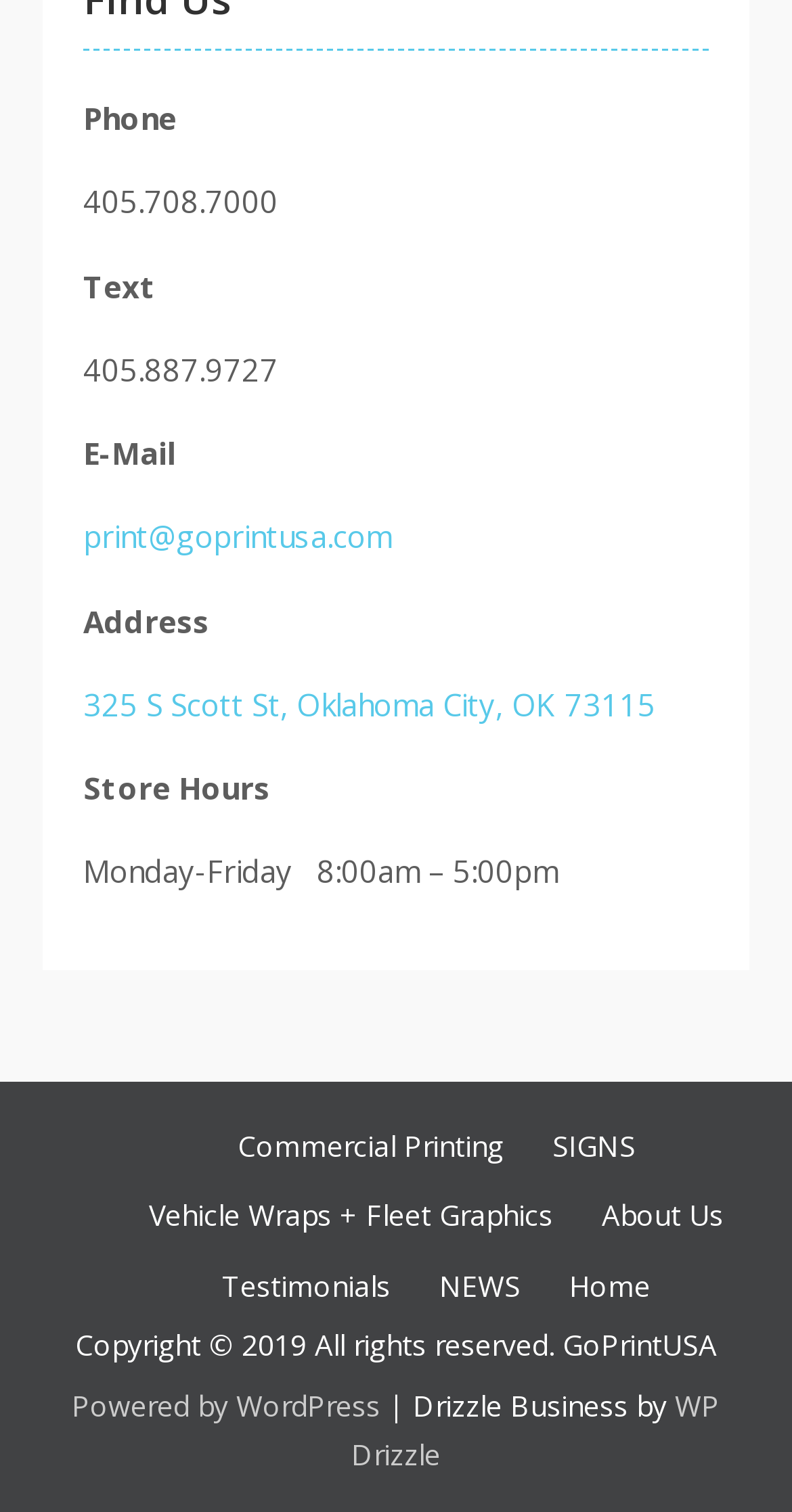Please reply to the following question using a single word or phrase: 
What are the store hours of GoPrintUSA?

Monday-Friday 8:00am – 5:00pm